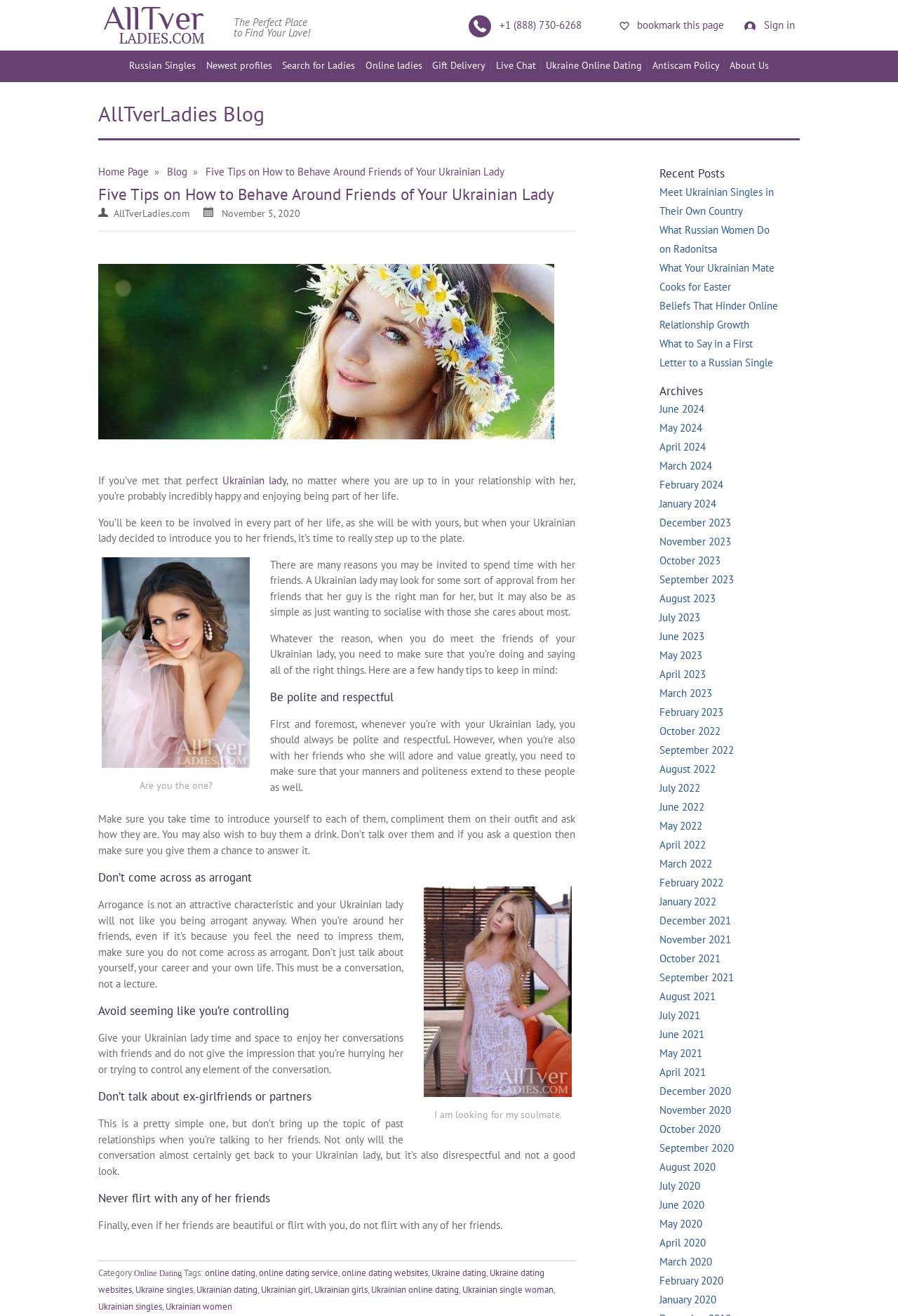What should one avoid talking about when meeting the friends of a Ukrainian lady?
We need a detailed and exhaustive answer to the question. Please elaborate.

The blog post advises against talking about ex-girlfriends or partners when meeting the friends of a Ukrainian lady, as it is disrespectful and not a good look.